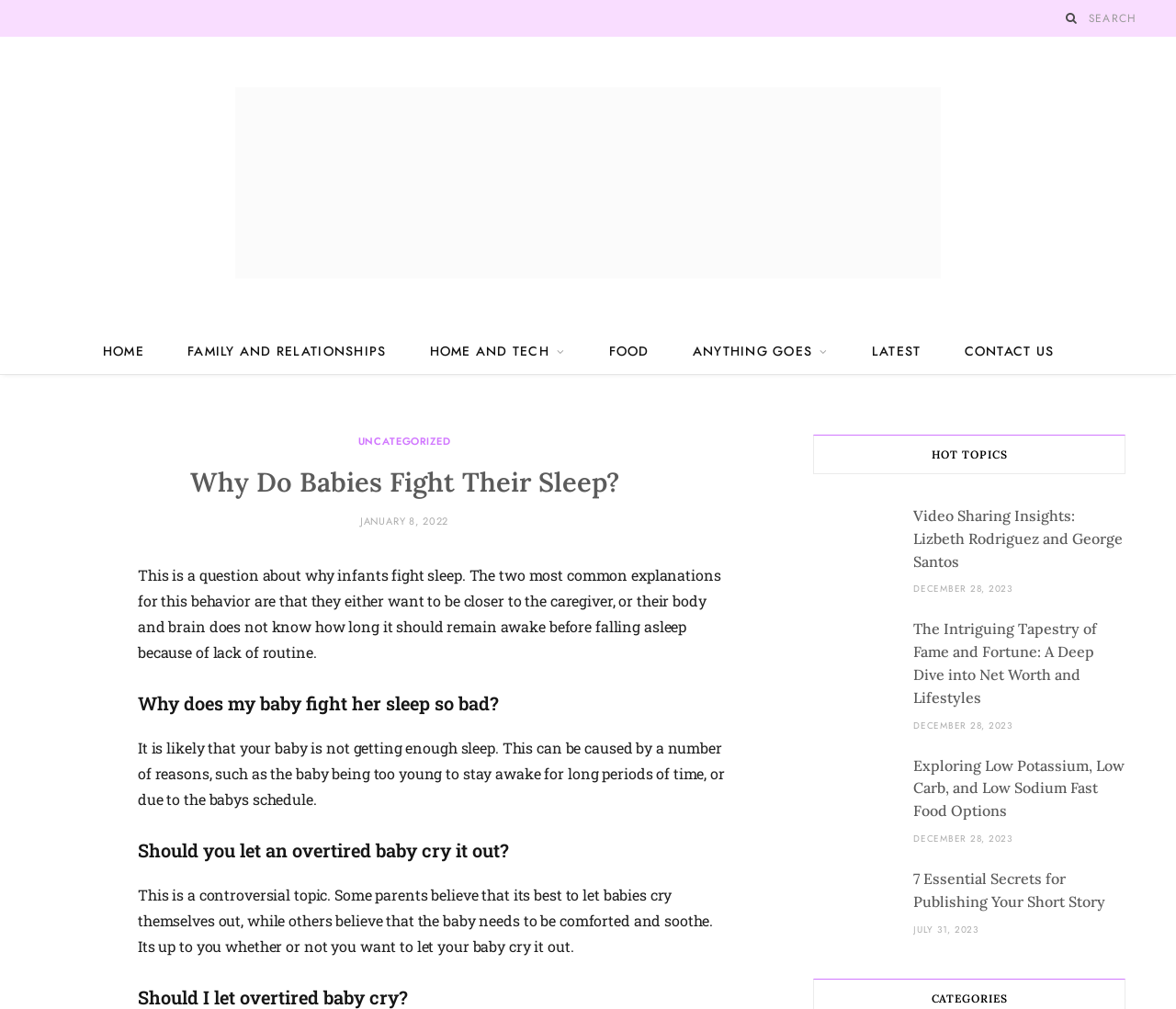How many social media sharing links are available?
Based on the screenshot, answer the question with a single word or phrase.

4